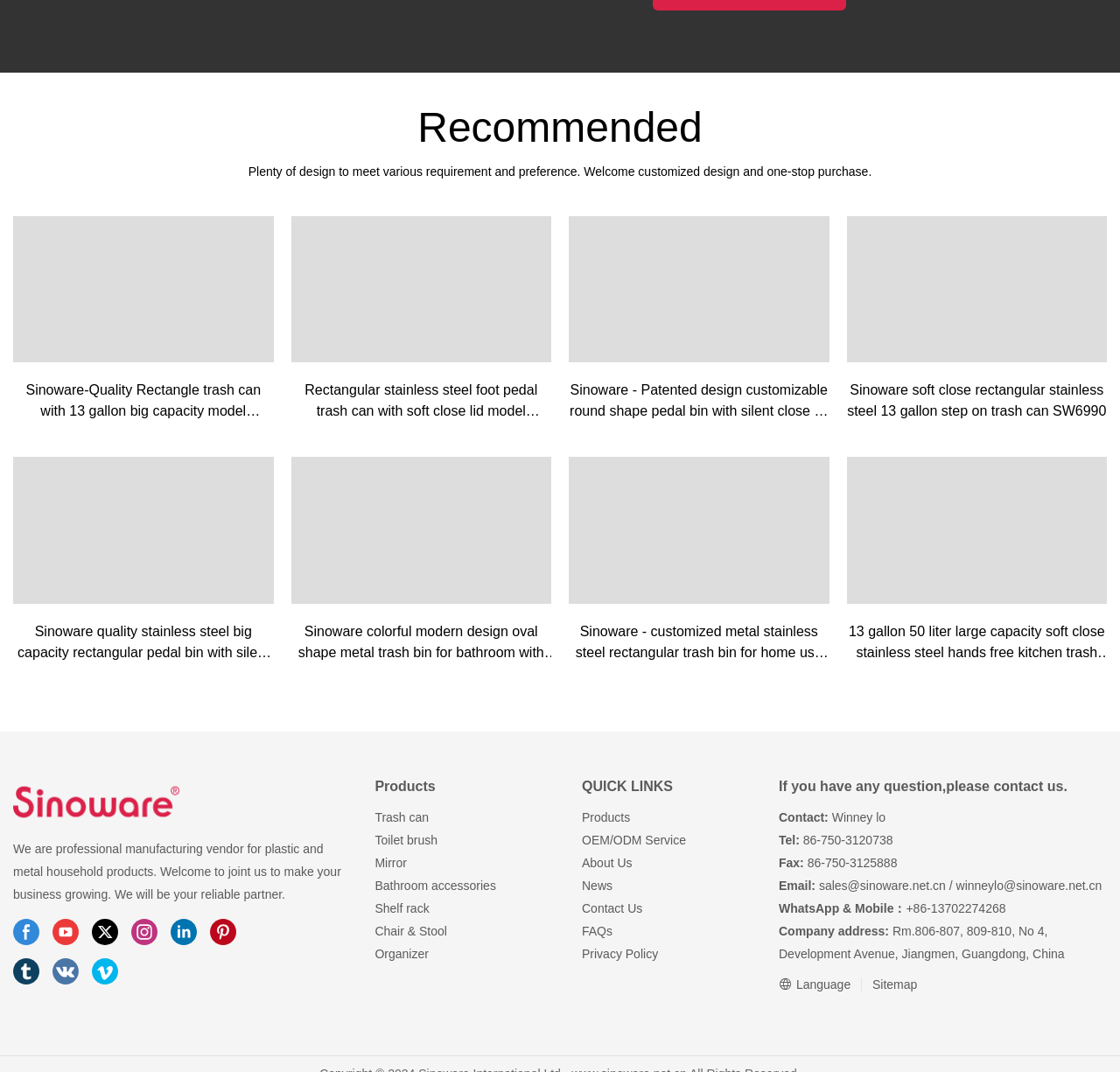Please give a succinct answer to the question in one word or phrase:
How can I contact the company?

By phone, fax, email, or WhatsApp